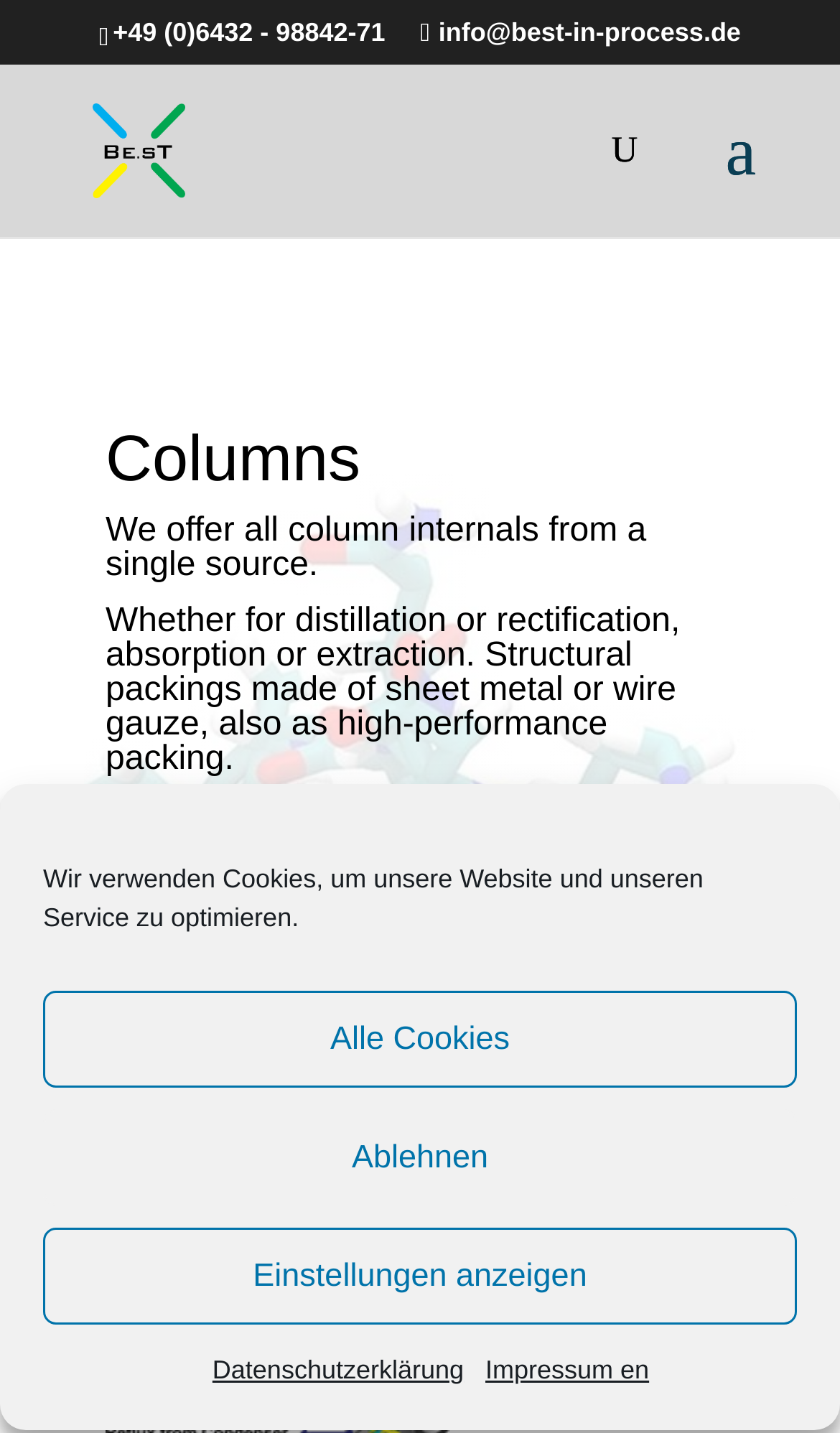Locate the bounding box of the UI element described by: "info@best-in-process.de" in the given webpage screenshot.

[0.5, 0.012, 0.882, 0.033]